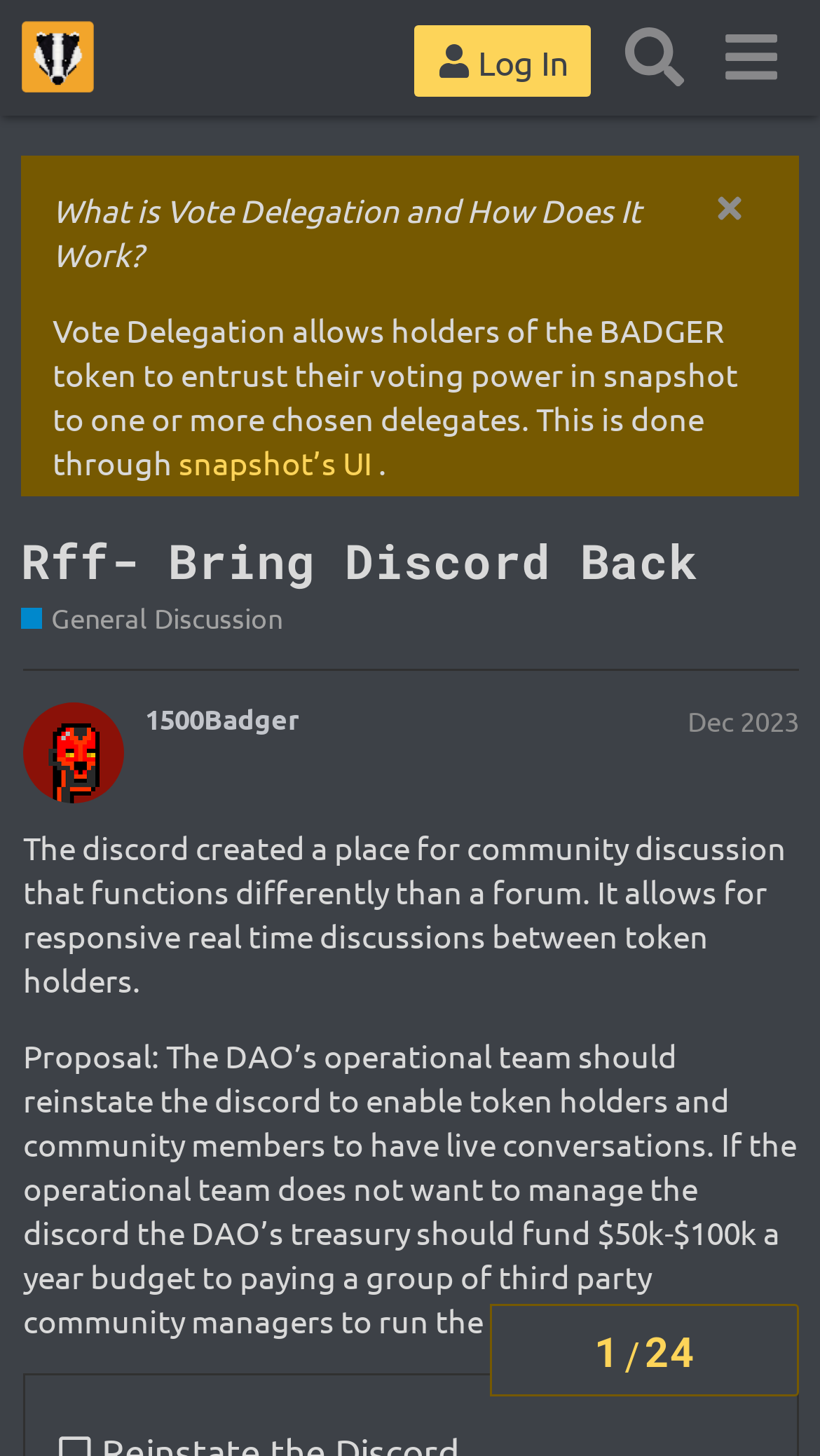Identify and provide the main heading of the webpage.

What it means to be a delegate